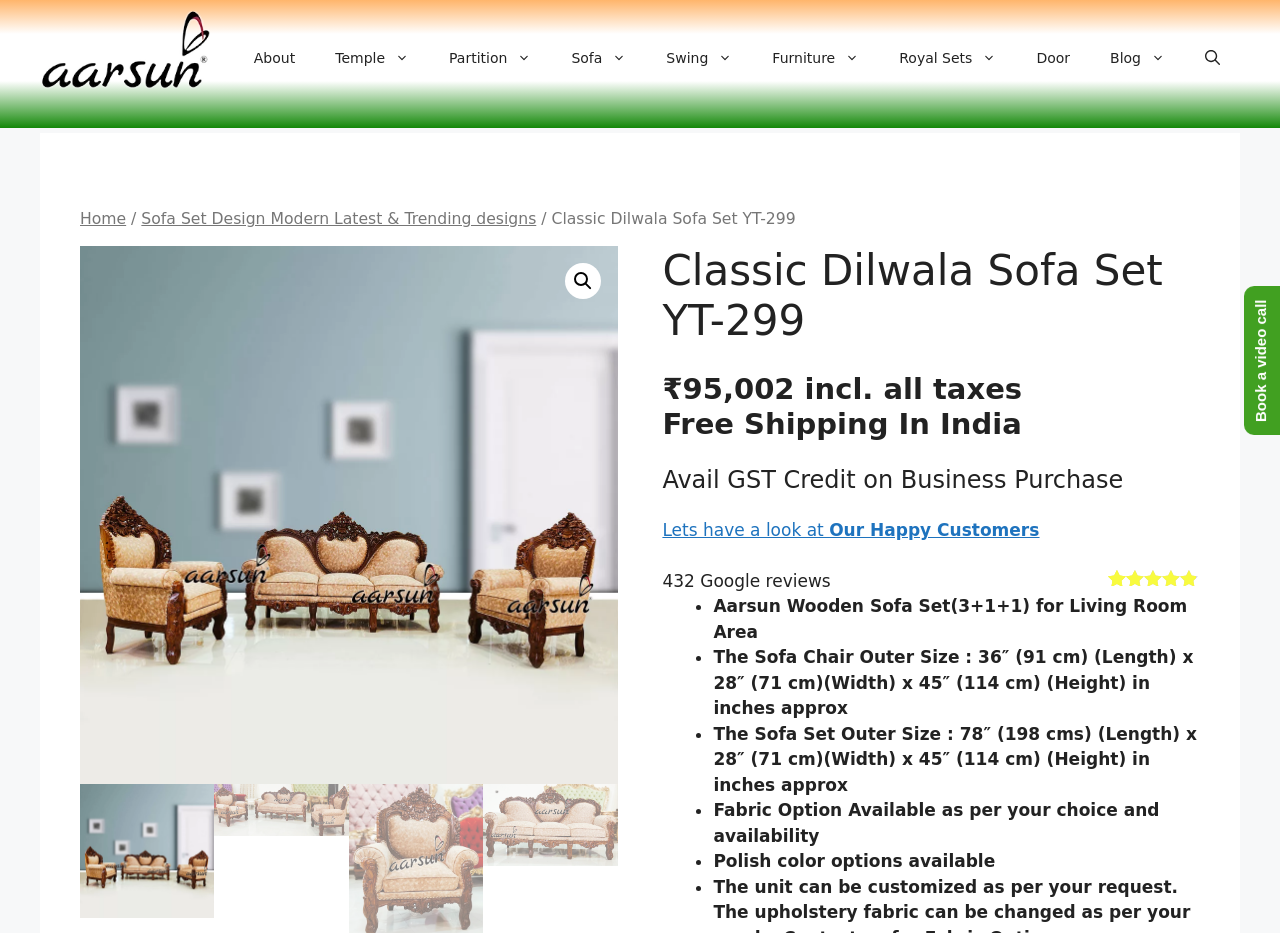Find the coordinates for the bounding box of the element with this description: "Royal Sets".

[0.687, 0.051, 0.794, 0.074]